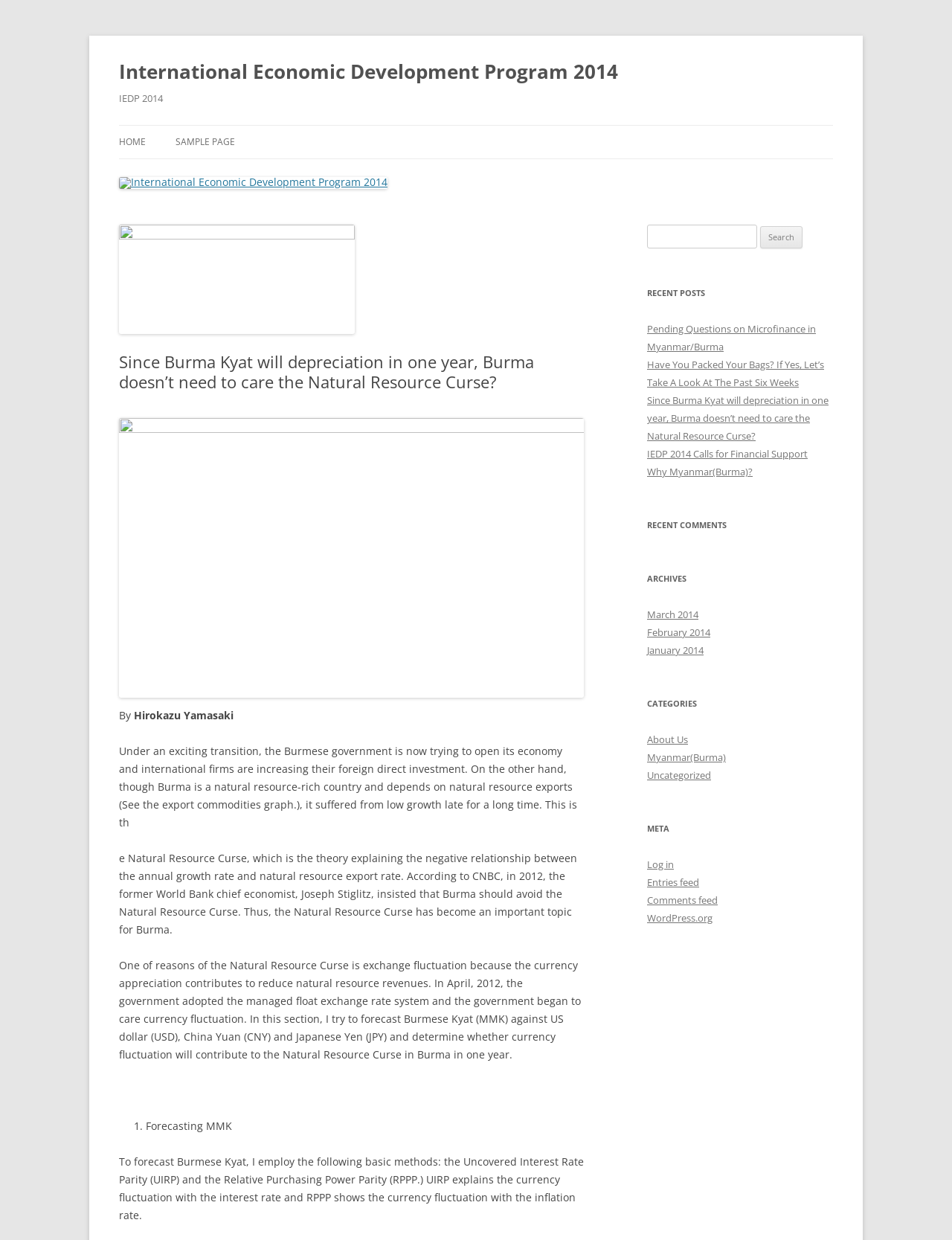Please find the bounding box coordinates of the clickable region needed to complete the following instruction: "Go to HOME page". The bounding box coordinates must consist of four float numbers between 0 and 1, i.e., [left, top, right, bottom].

[0.125, 0.101, 0.153, 0.128]